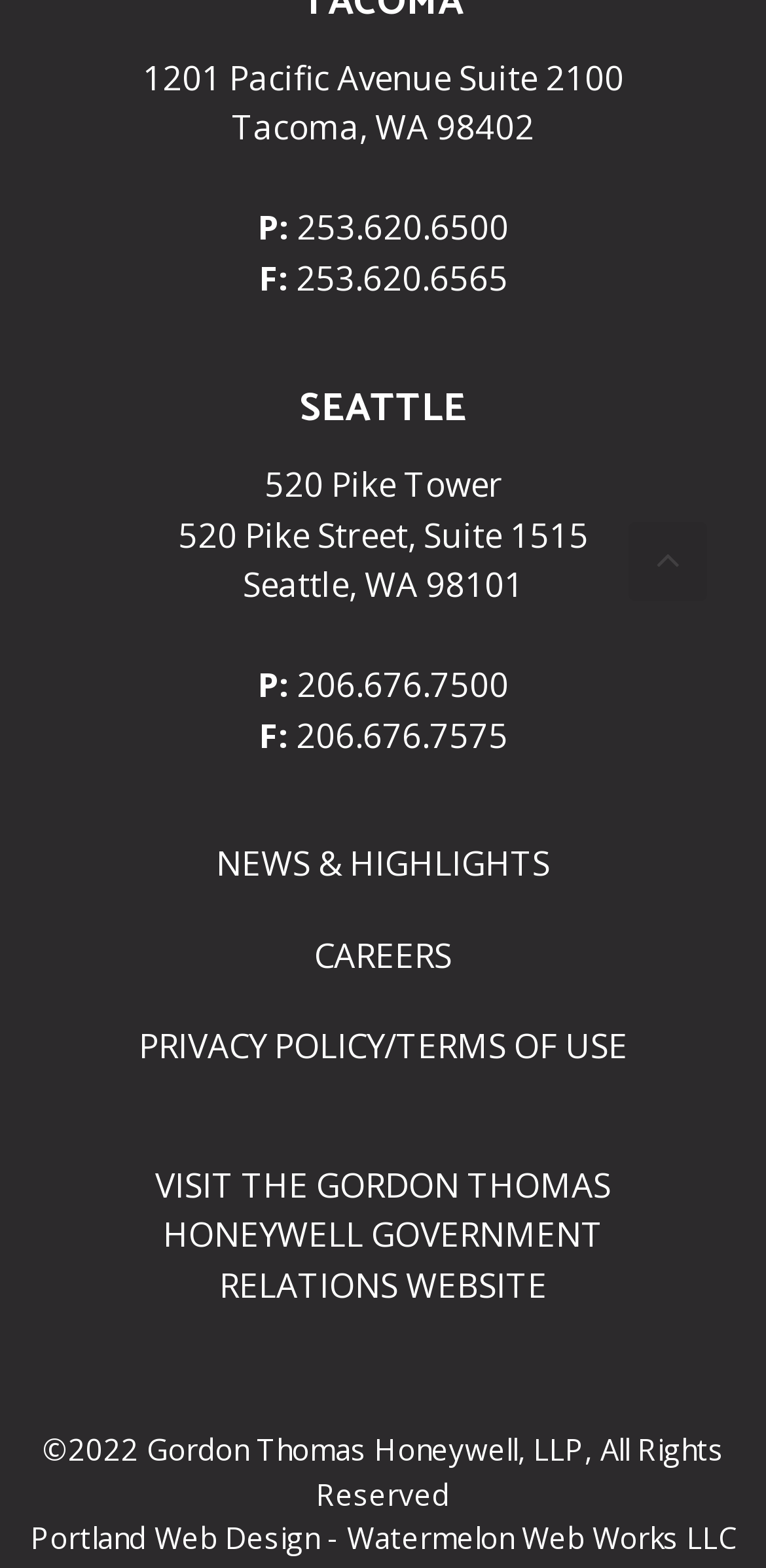Locate the bounding box coordinates of the region to be clicked to comply with the following instruction: "Search for news". The coordinates must be four float numbers between 0 and 1, in the form [left, top, right, bottom].

None